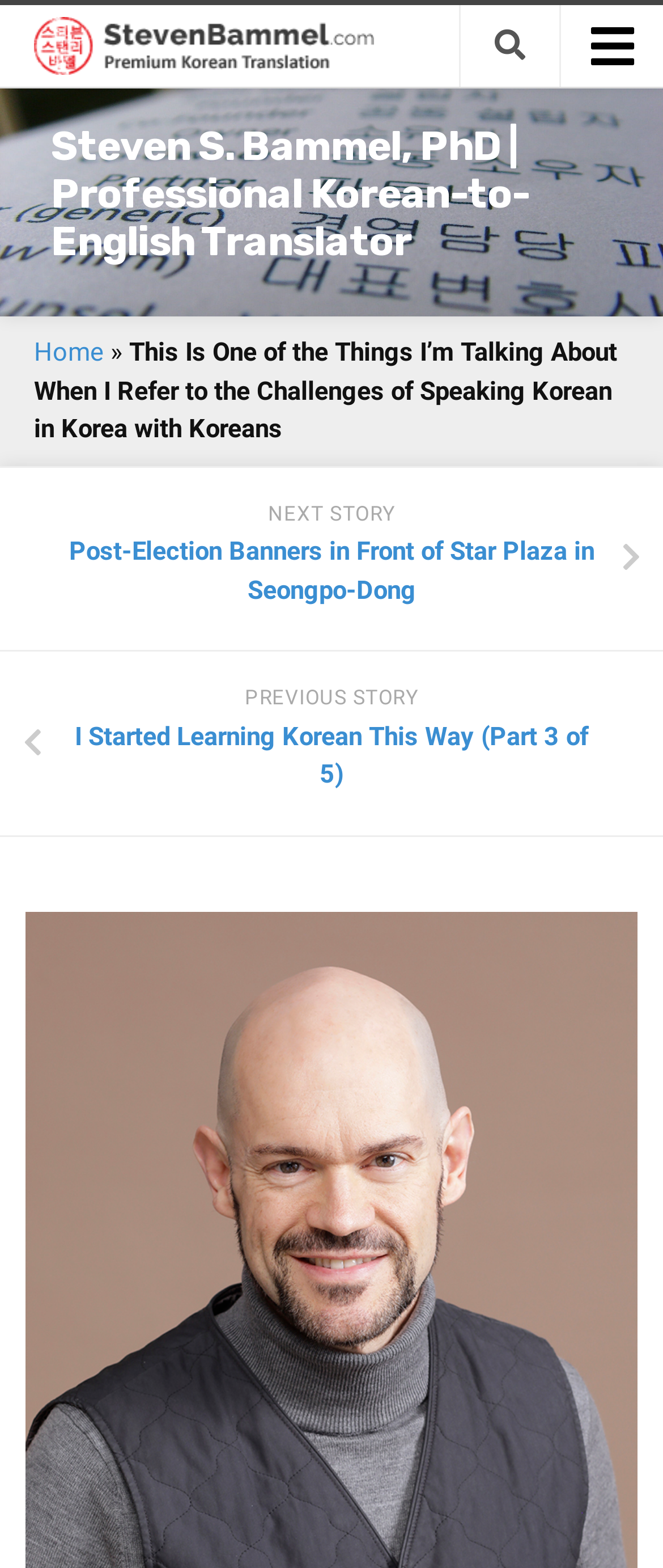Give a one-word or short phrase answer to this question: 
How many types of translation services are offered?

5